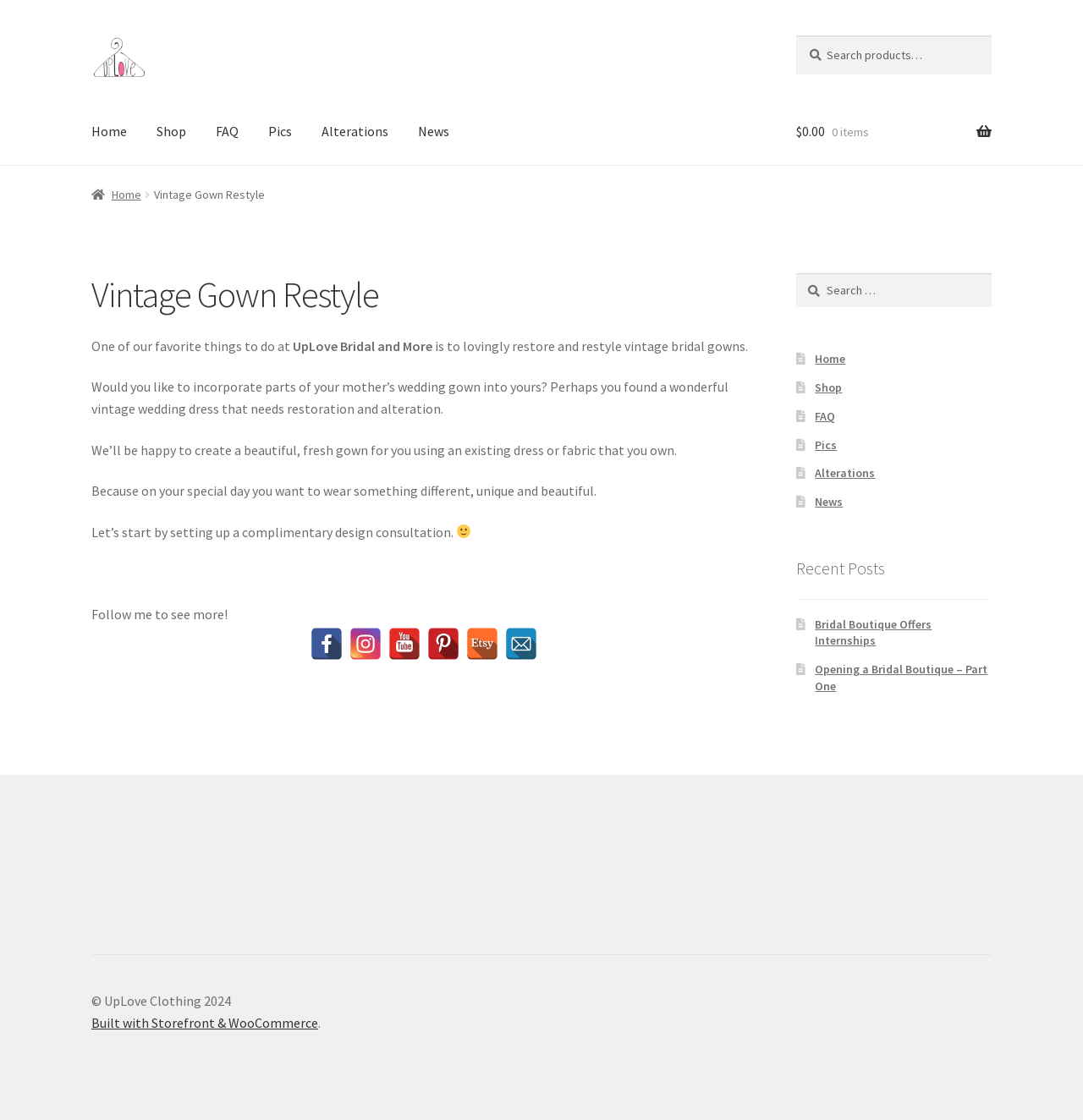Please specify the bounding box coordinates of the clickable region to carry out the following instruction: "Search for something". The coordinates should be four float numbers between 0 and 1, in the format [left, top, right, bottom].

[0.735, 0.032, 0.916, 0.066]